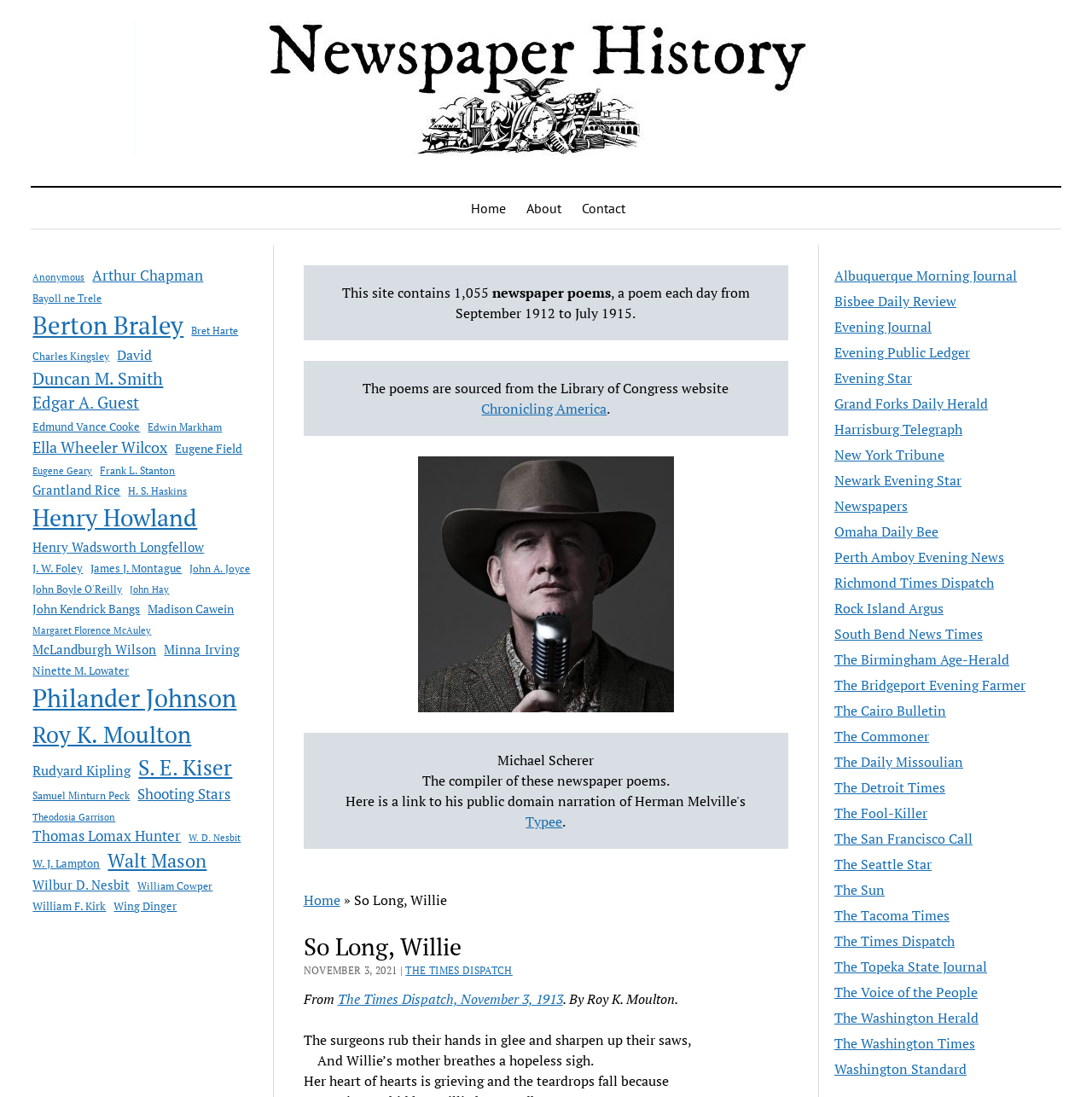Please examine the image and provide a detailed answer to the question: How many newspaper poems are on this site?

I found this answer by looking at the text on the webpage, specifically the sentence 'This site contains 1,055 newspaper poems'.